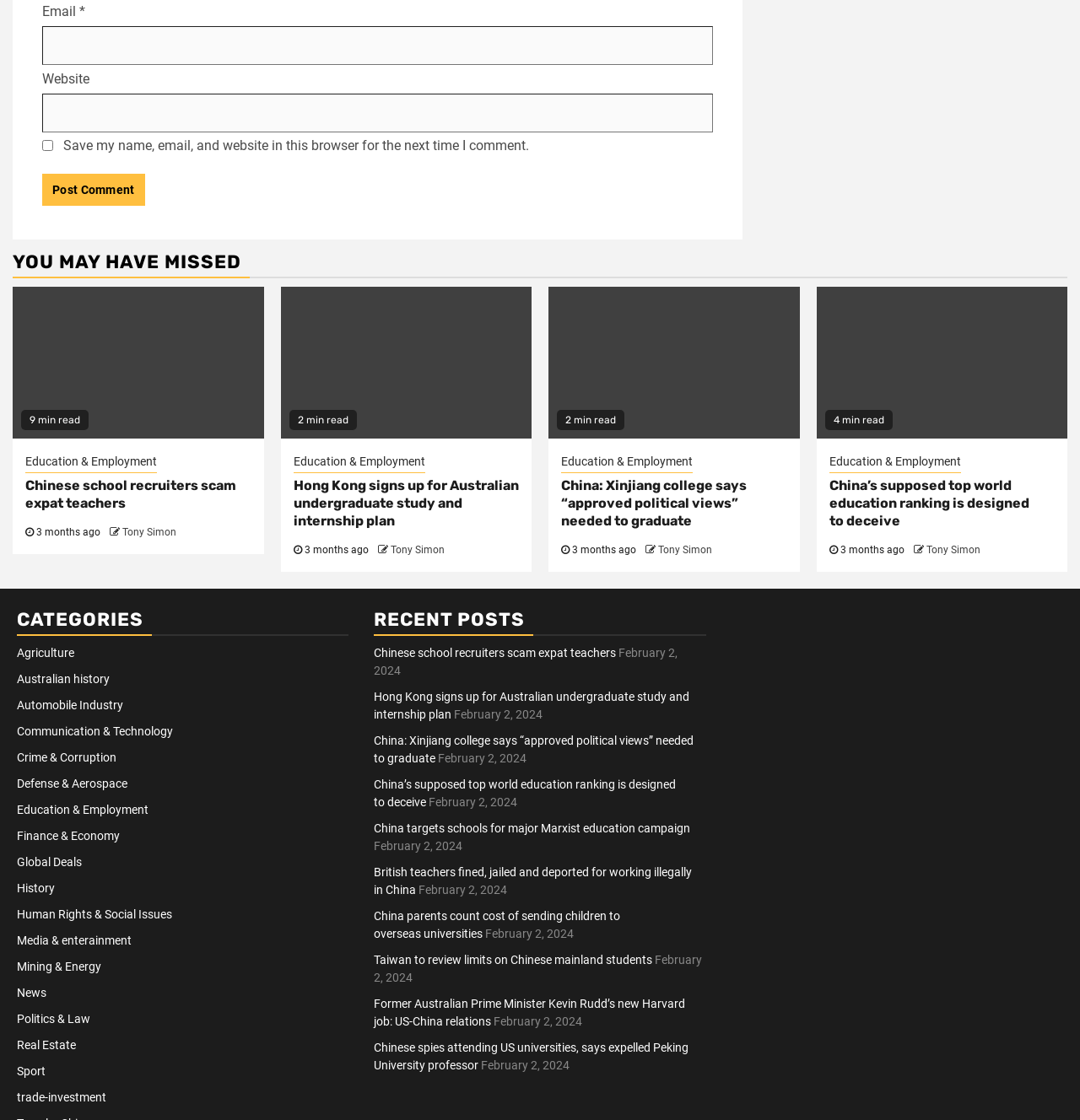Please find the bounding box coordinates of the element that you should click to achieve the following instruction: "Browse 'Education & Employment' category". The coordinates should be presented as four float numbers between 0 and 1: [left, top, right, bottom].

[0.016, 0.717, 0.138, 0.729]